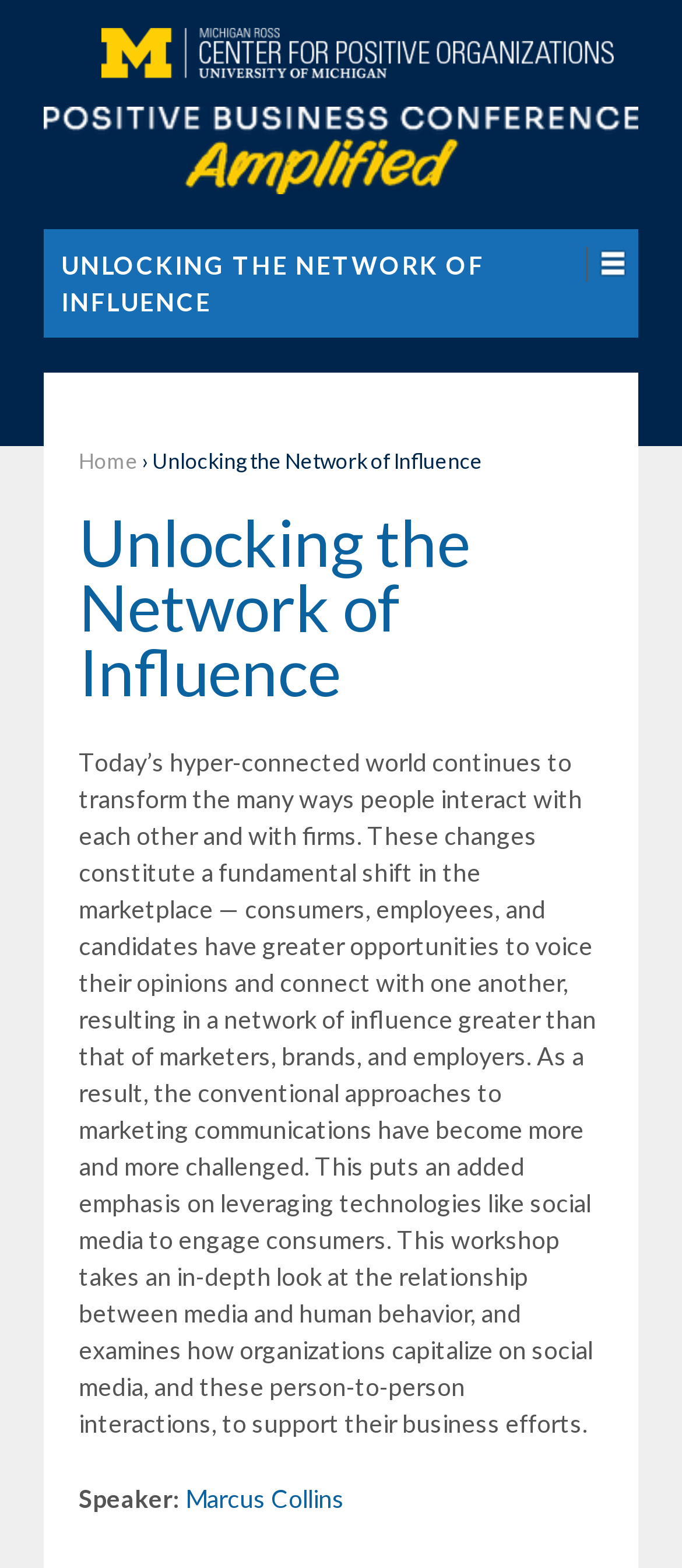Provide an in-depth caption for the webpage.

The webpage appears to be a conference or event page, specifically the "Unlocking the Network of Influence" session at the Positive Business Conference. At the top left, there is a link to the "Center for Positive Organizations" accompanied by an image with the same name. To the right of this, there is a link to the "Positive Business Conference" with an associated image.

Below these links, the title "UNLOCKING THE NETWORK OF INFLUENCE" is prominently displayed. On the right side of the page, there is a link with no text, and below it, a link to "Home" with a "›" symbol next to it. The title "Unlocking the Network of Influence" is repeated as a heading below these links.

The main content of the page is a paragraph of text that describes the impact of social media on marketing and consumer interactions. It explains how organizations can leverage social media to support their business efforts. This text is positioned below the heading and takes up most of the page.

At the bottom of the page, there is a section with the label "Speaker:" followed by a link to "Marcus Collins".